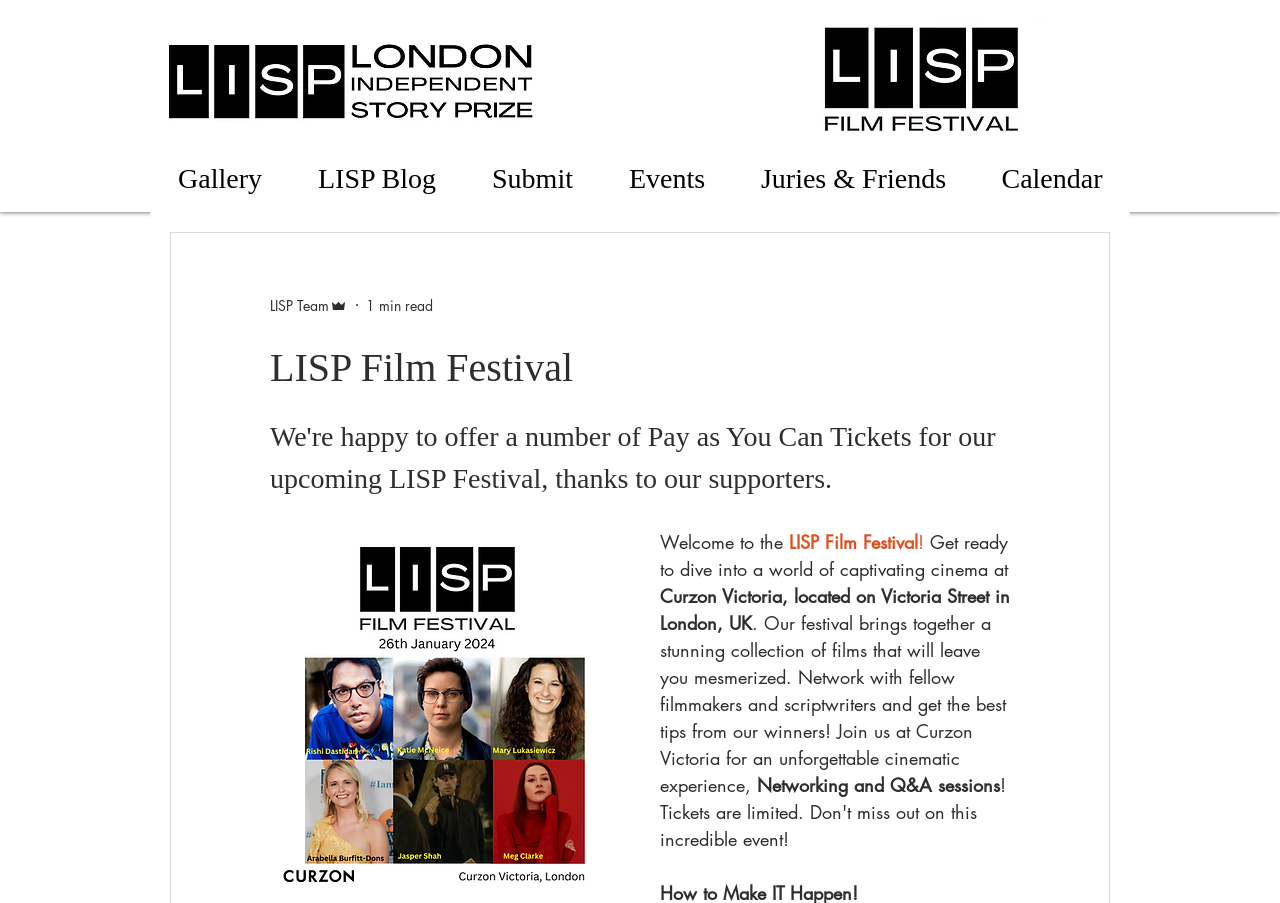Using the description: "LISP Film Festival", determine the UI element's bounding box coordinates. Ensure the coordinates are in the format of four float numbers between 0 and 1, i.e., [left, top, right, bottom].

[0.616, 0.587, 0.717, 0.614]